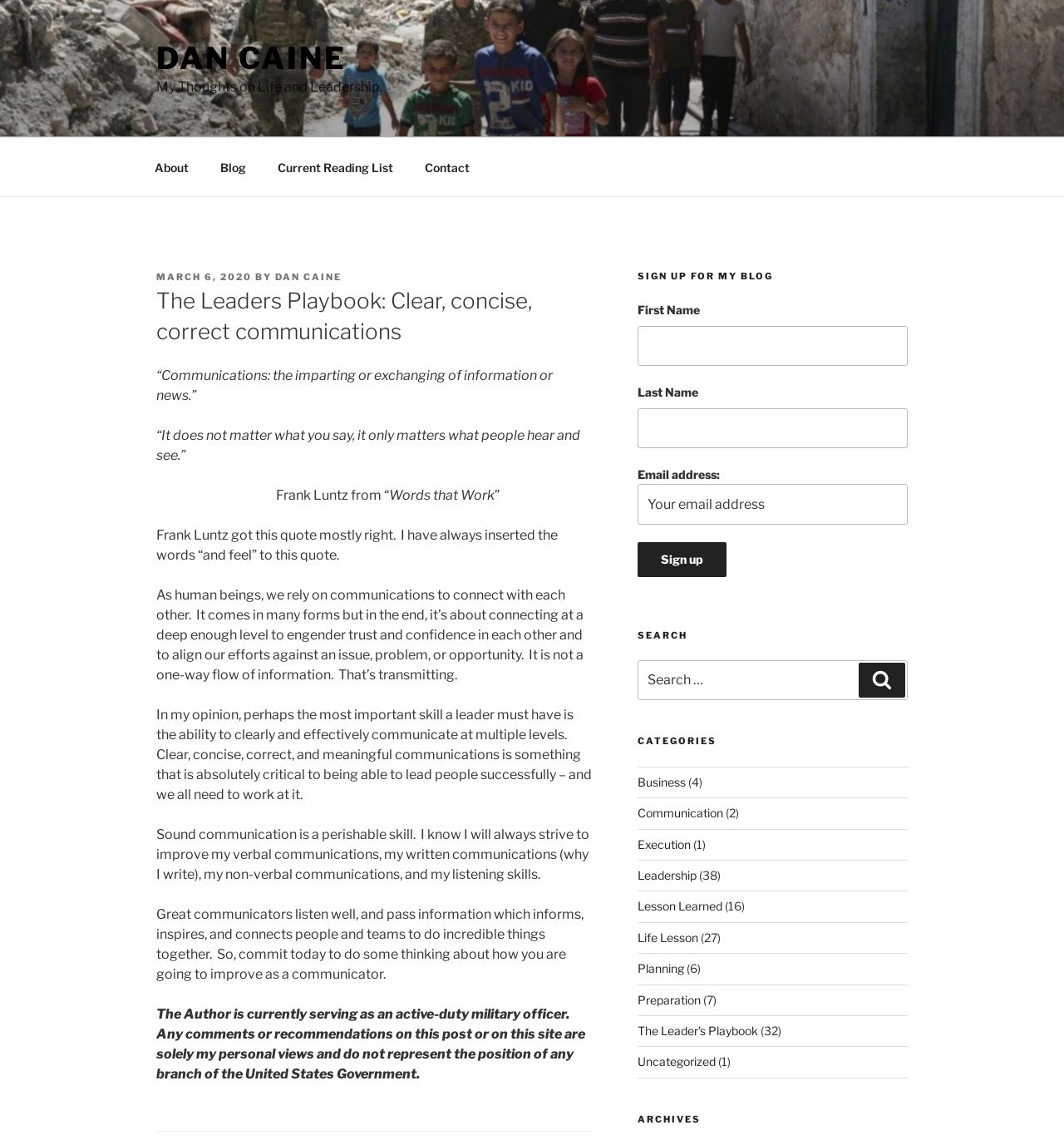Extract the text of the main heading from the webpage.

The Leaders Playbook: Clear, concise, correct communications